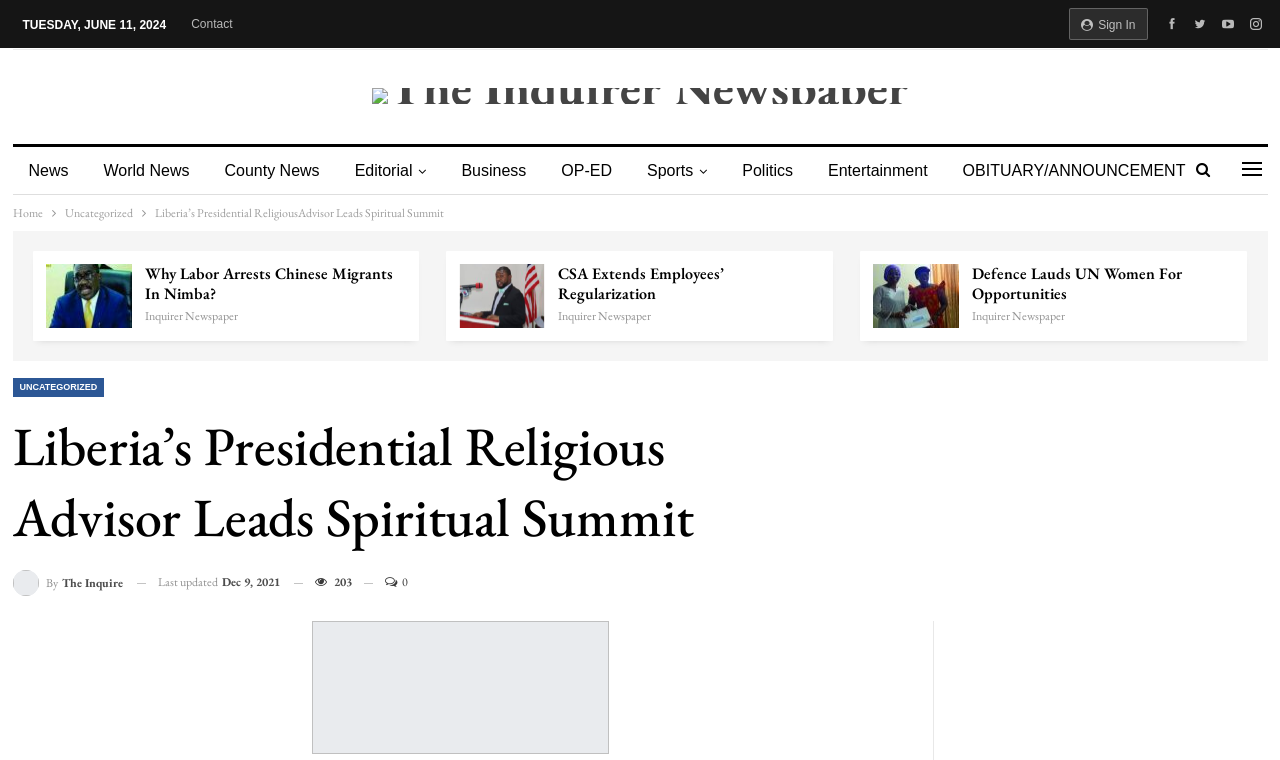Could you locate the bounding box coordinates for the section that should be clicked to accomplish this task: "Sign in".

[0.855, 0.024, 0.887, 0.042]